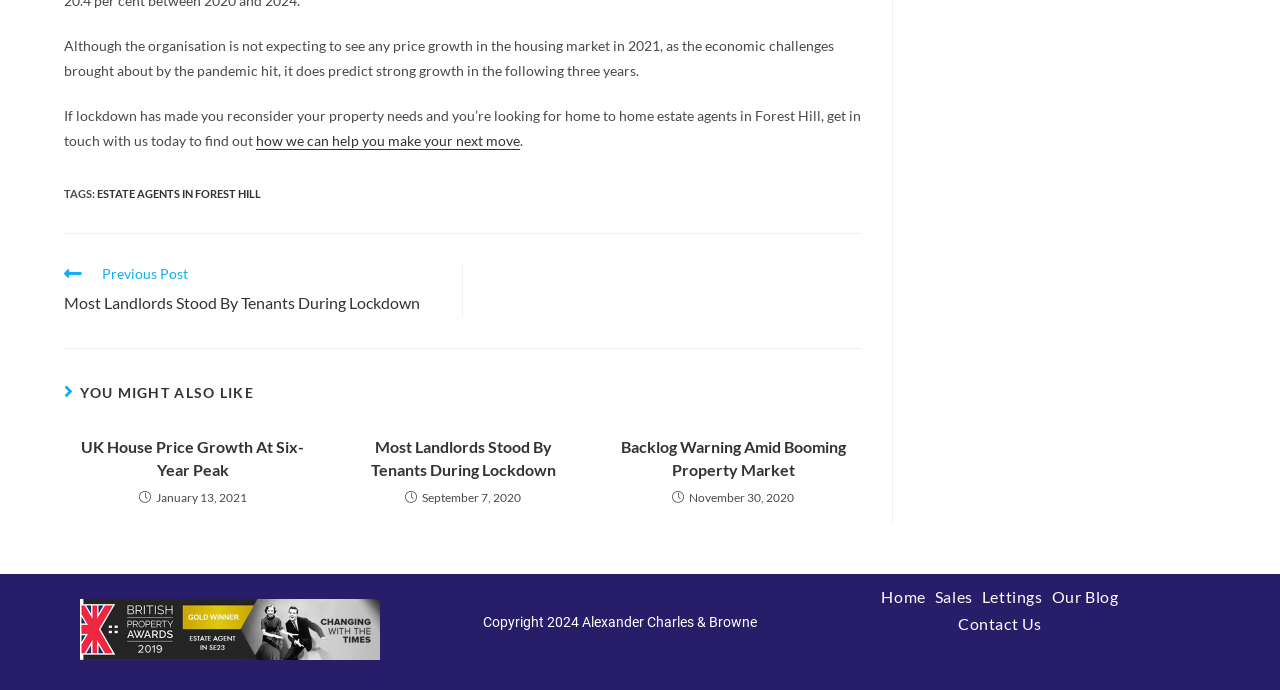Use the details in the image to answer the question thoroughly: 
What is the name of the estate agents mentioned?

The copyright text at the bottom of the page mentions 'Alexander Charles & Browne', which suggests that this is the name of the estate agents.